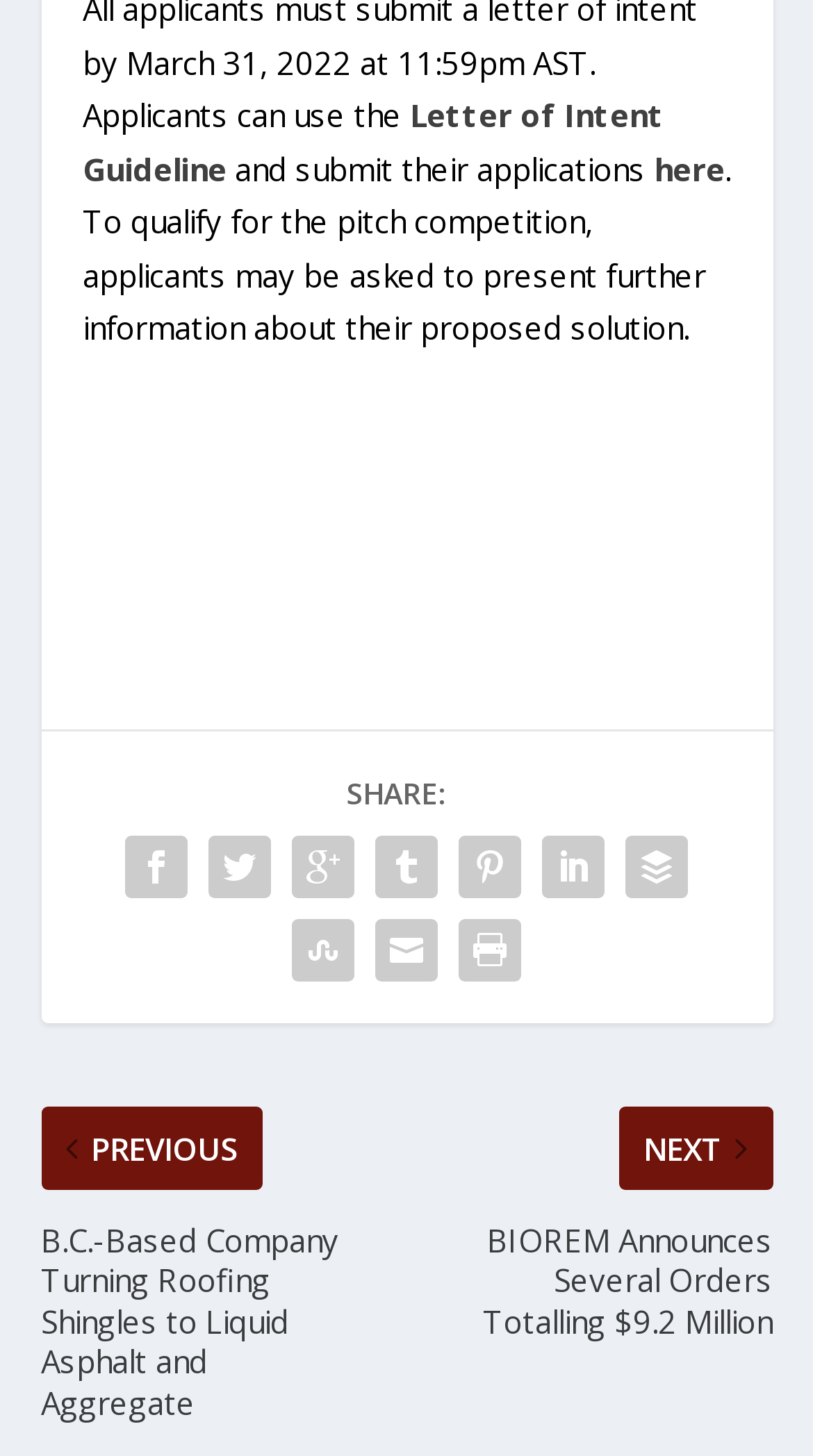Given the webpage screenshot and the description, determine the bounding box coordinates (top-left x, top-left y, bottom-right x, bottom-right y) that define the location of the UI element matching this description: here

[0.804, 0.101, 0.891, 0.13]